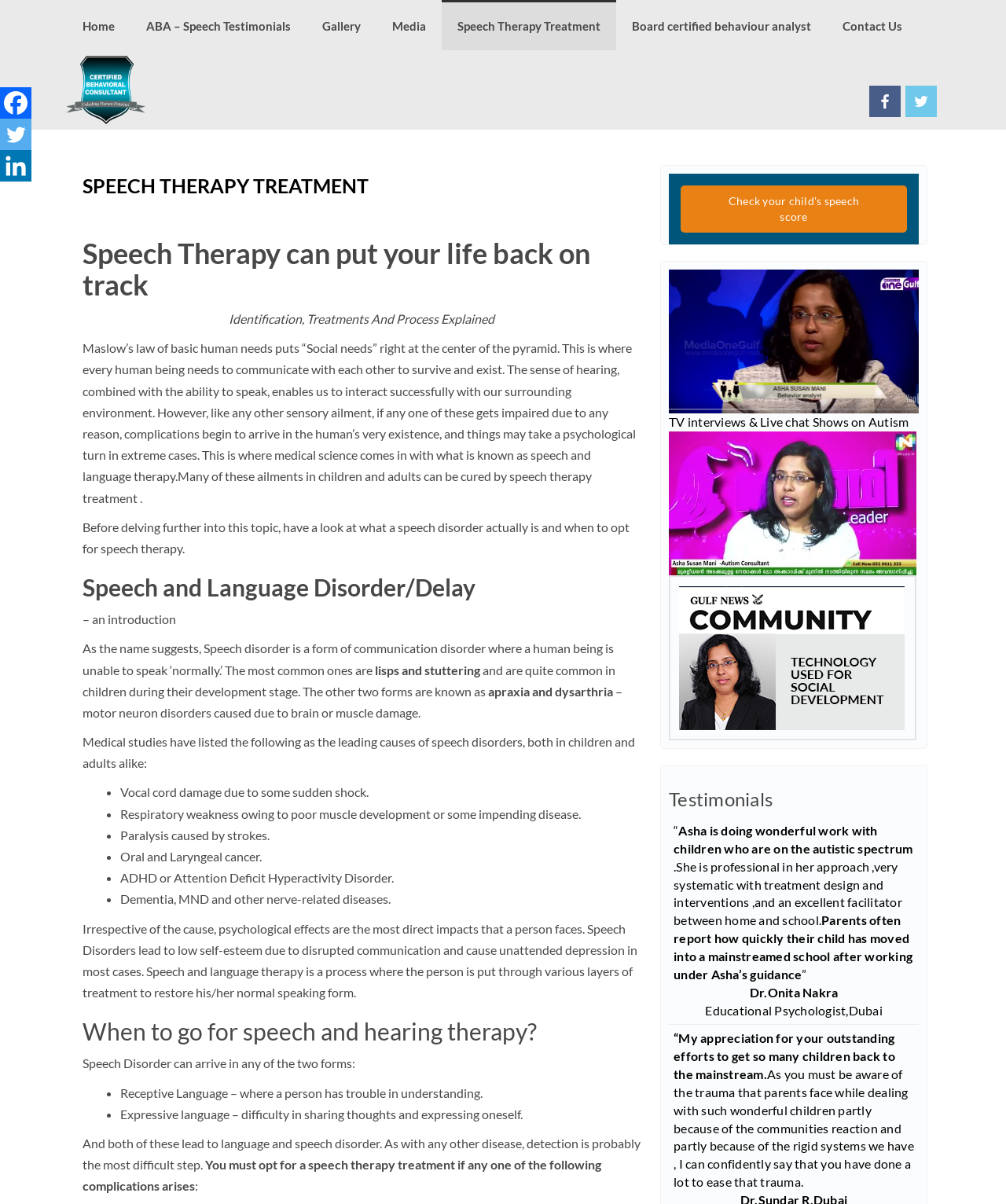What is the name of the organization providing speech therapy?
From the image, respond with a single word or phrase.

Behaviour & Speech Therapy Dubai, UAE